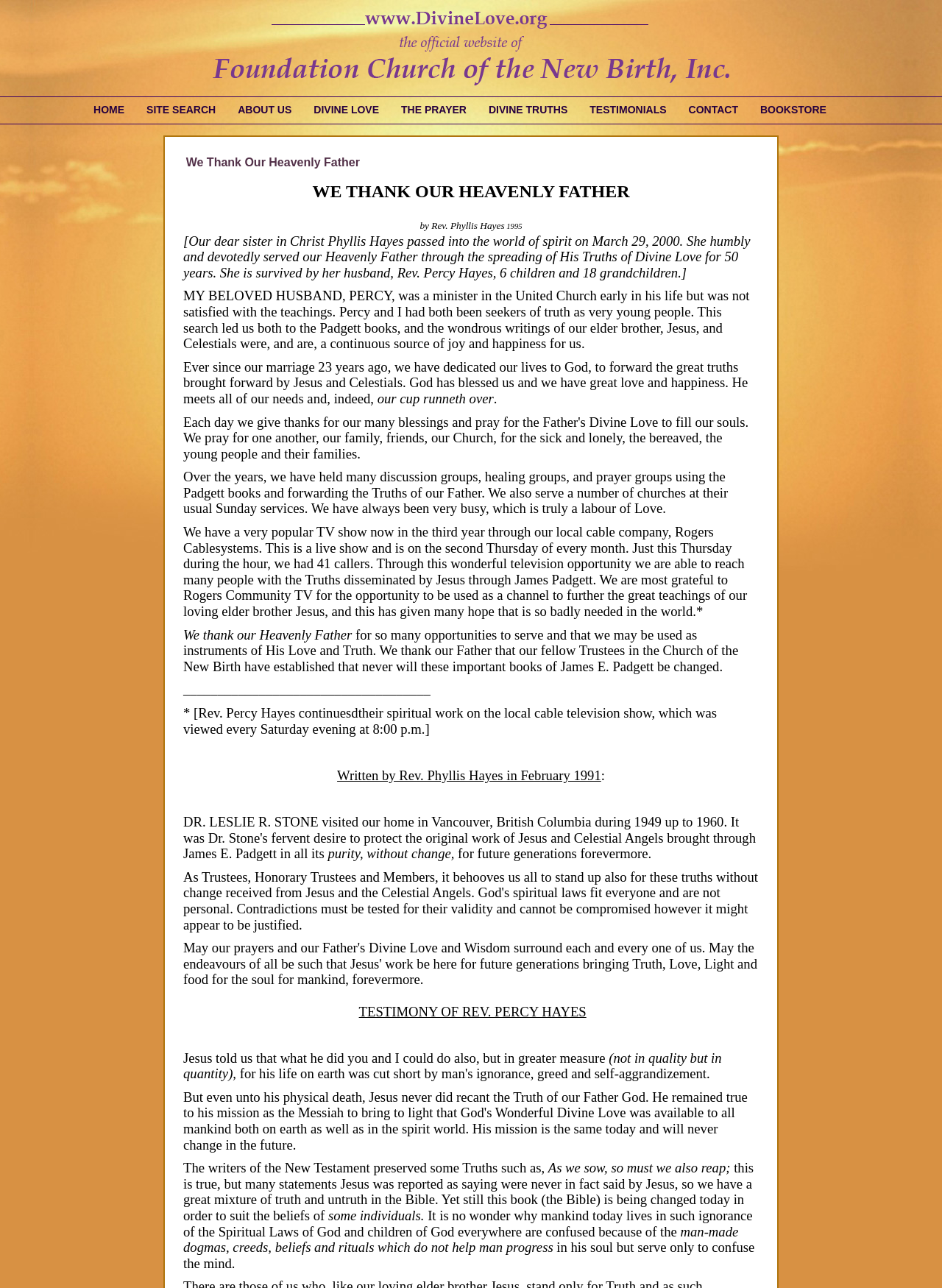Locate the bounding box of the UI element described in the following text: "The Prayer".

[0.414, 0.075, 0.507, 0.096]